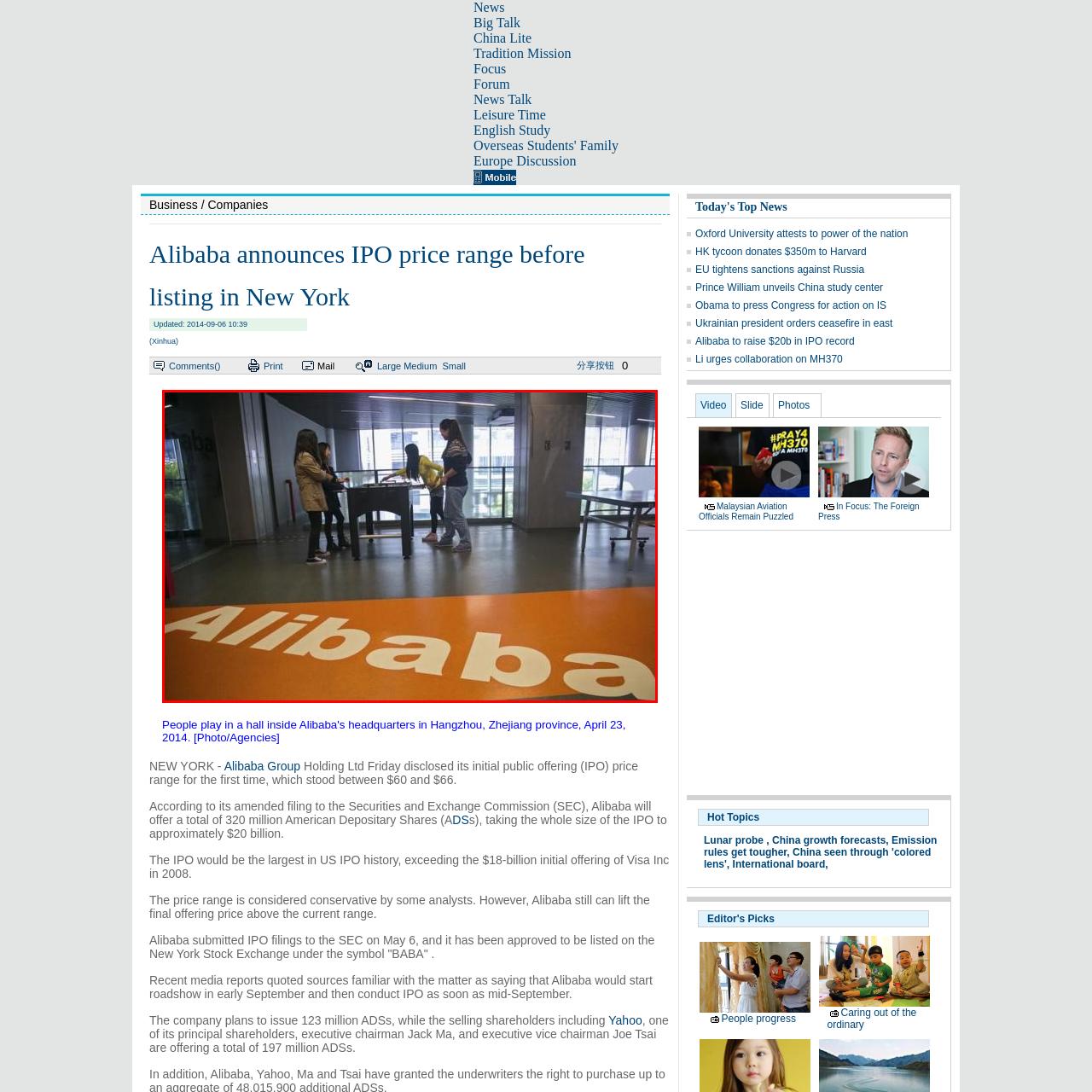Focus on the content within the red bounding box and answer this question using a single word or phrase: What is the atmosphere of the interior design?

Modern and vibrant